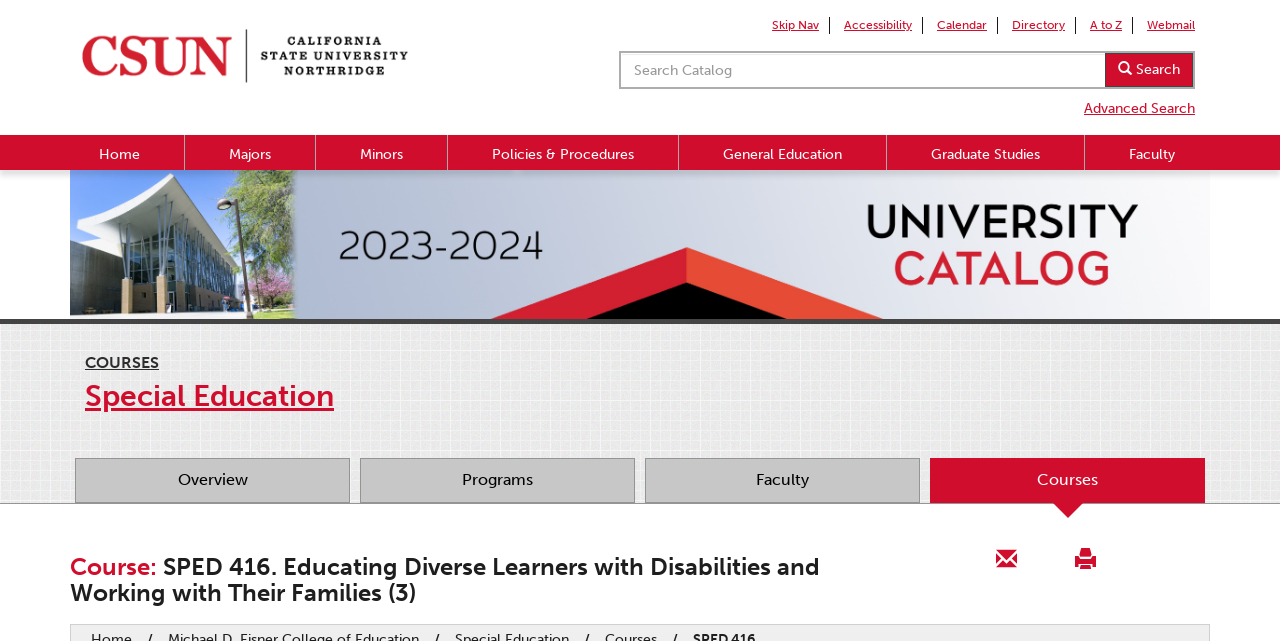Determine the bounding box coordinates of the region that needs to be clicked to achieve the task: "Search for a keyword".

[0.359, 0.08, 0.945, 0.139]